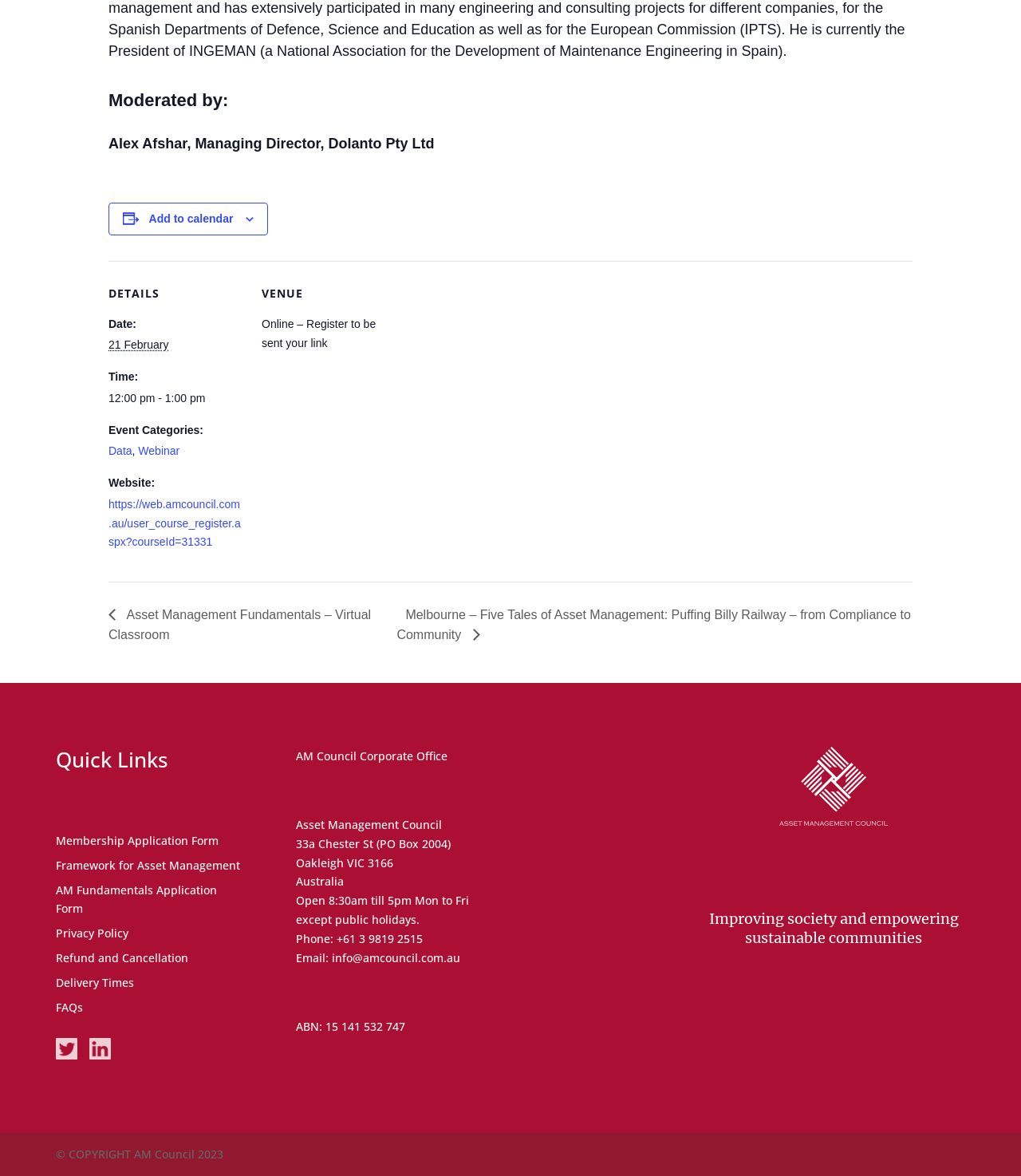What is the venue of the event?
Refer to the image and give a detailed answer to the query.

The question can be answered by looking at the 'VENUE' section, where the venue name is mentioned as 'Online – Register to be sent your link'.